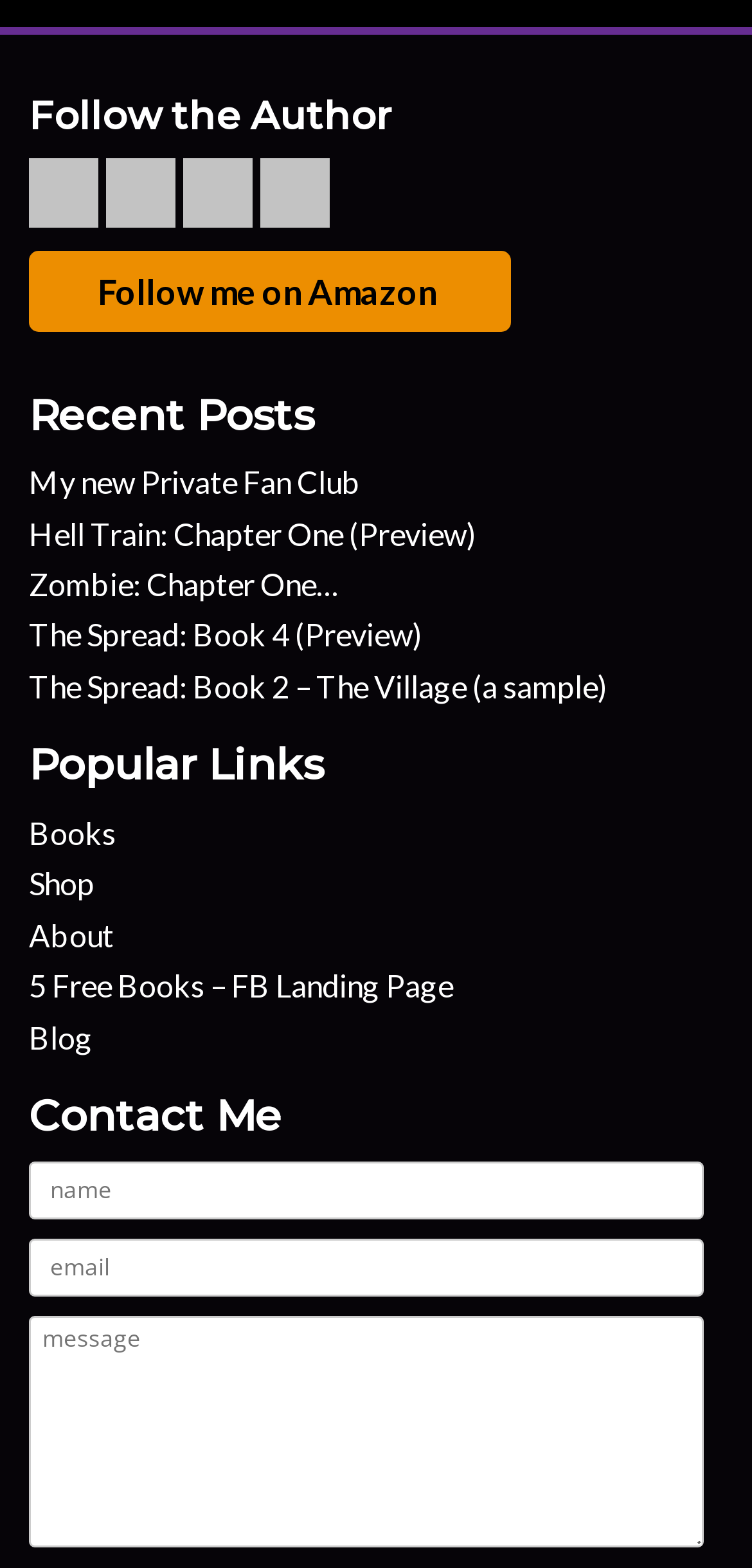Locate the bounding box of the UI element described in the following text: "GetPumped".

None